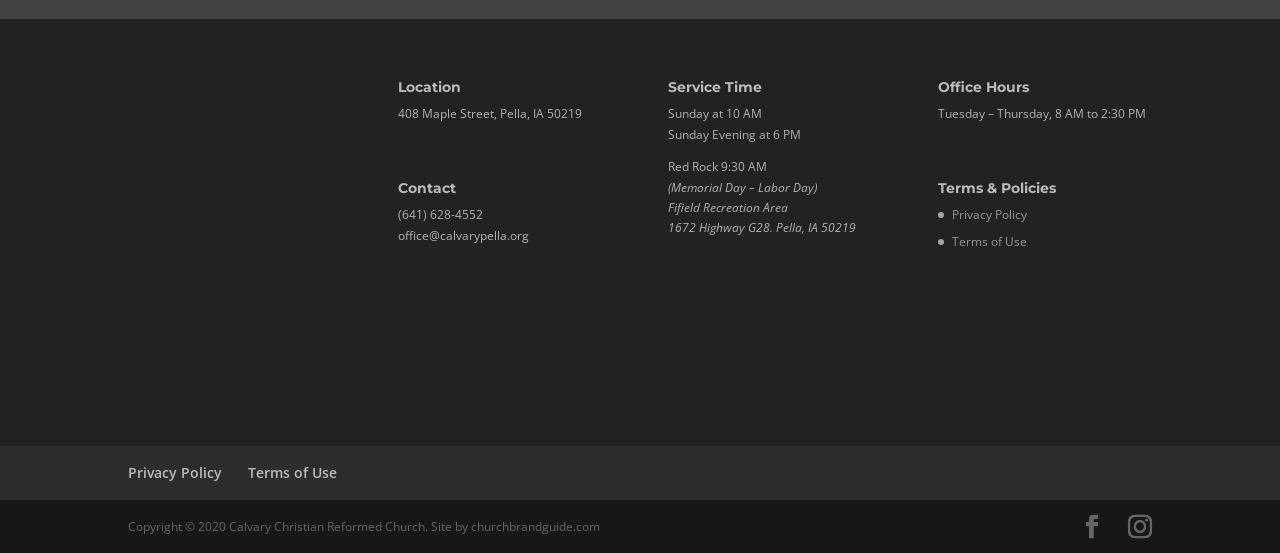Locate the UI element described as follows: "Terms of Use". Return the bounding box coordinates as four float numbers between 0 and 1 in the order [left, top, right, bottom].

[0.194, 0.837, 0.263, 0.871]